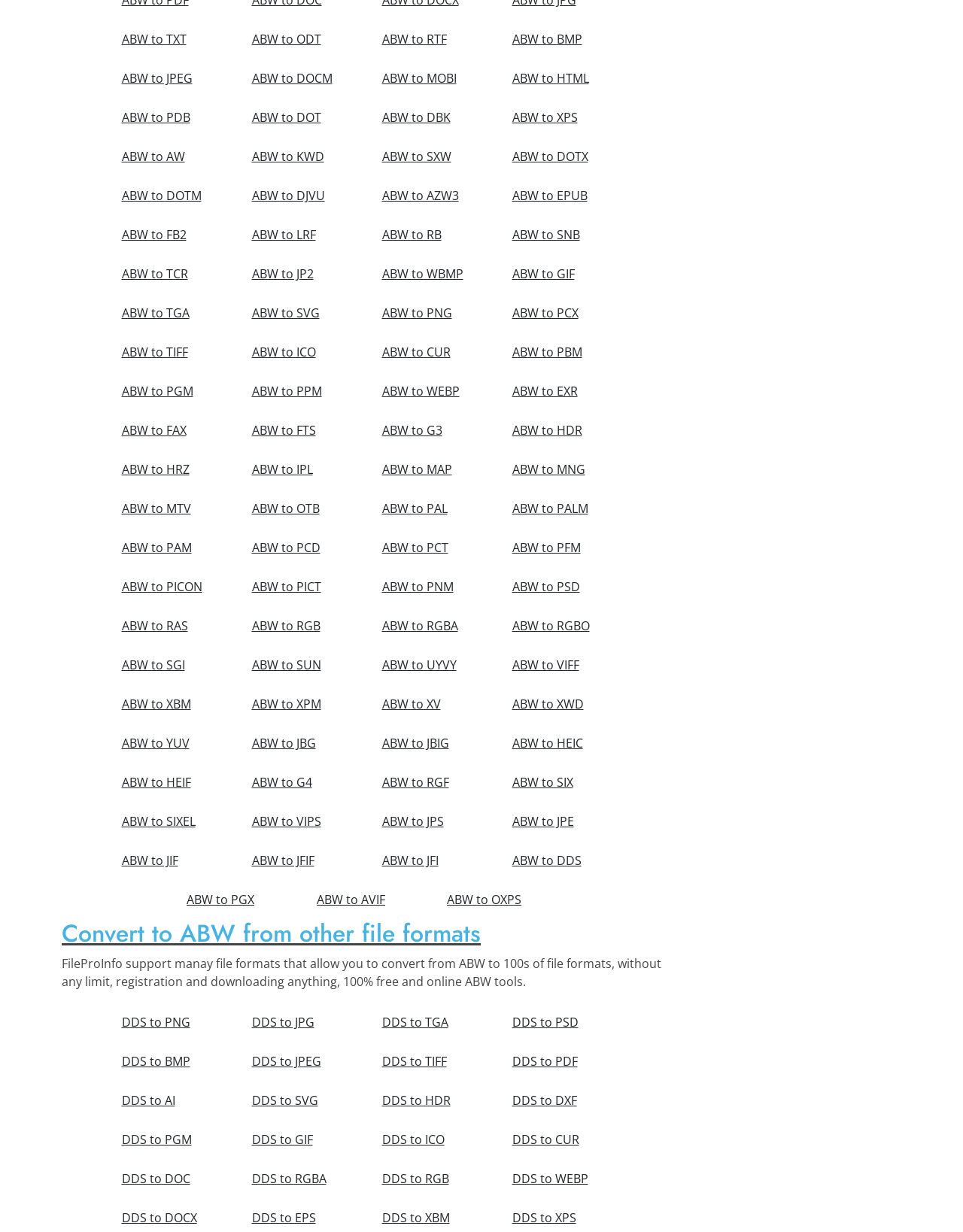Locate the bounding box coordinates of the element to click to perform the following action: 'Visit 'Tylenol Recall Info''. The coordinates should be given as four float values between 0 and 1, in the form of [left, top, right, bottom].

None